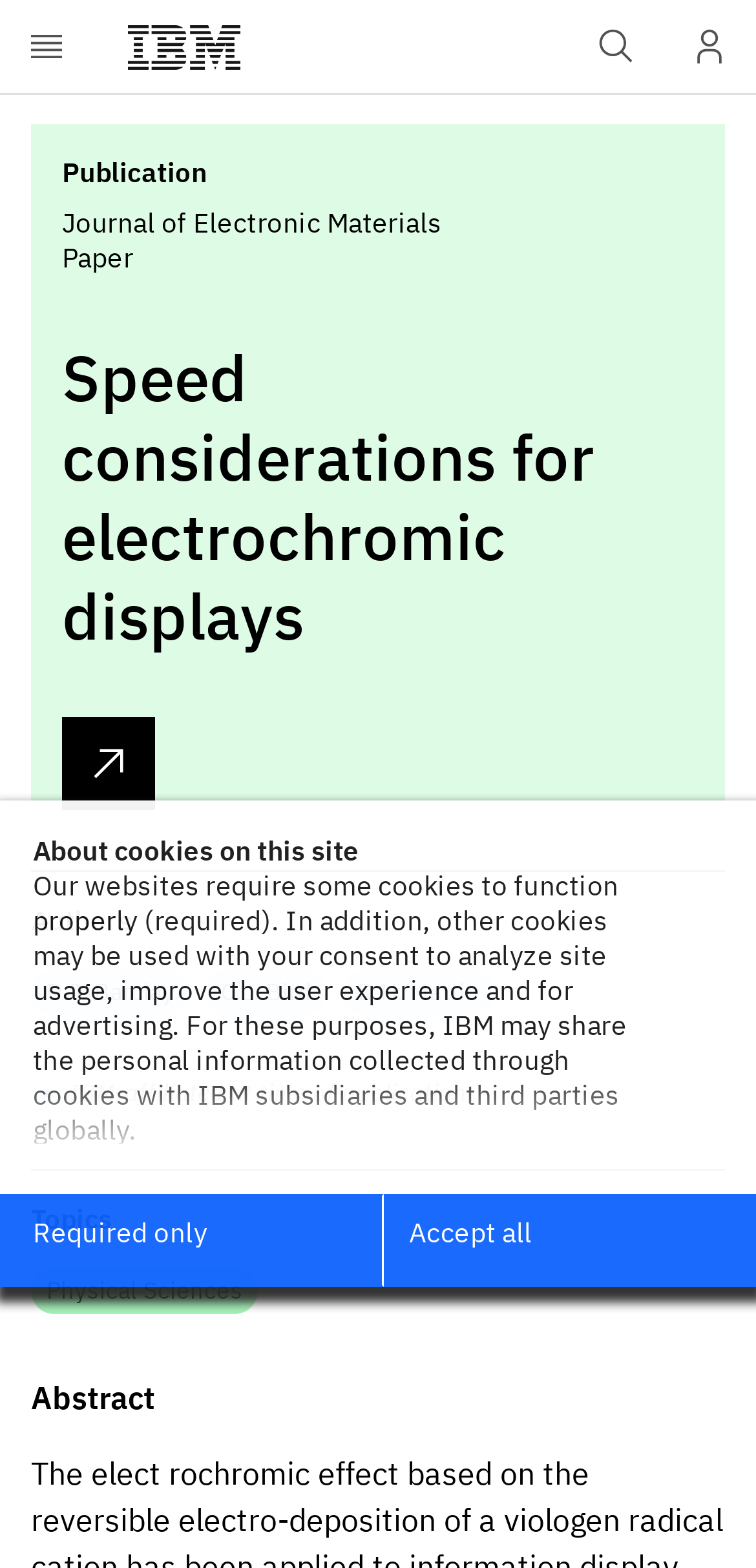Pinpoint the bounding box coordinates of the clickable element needed to complete the instruction: "View publication". The coordinates should be provided as four float numbers between 0 and 1: [left, top, right, bottom].

[0.082, 0.457, 0.205, 0.517]